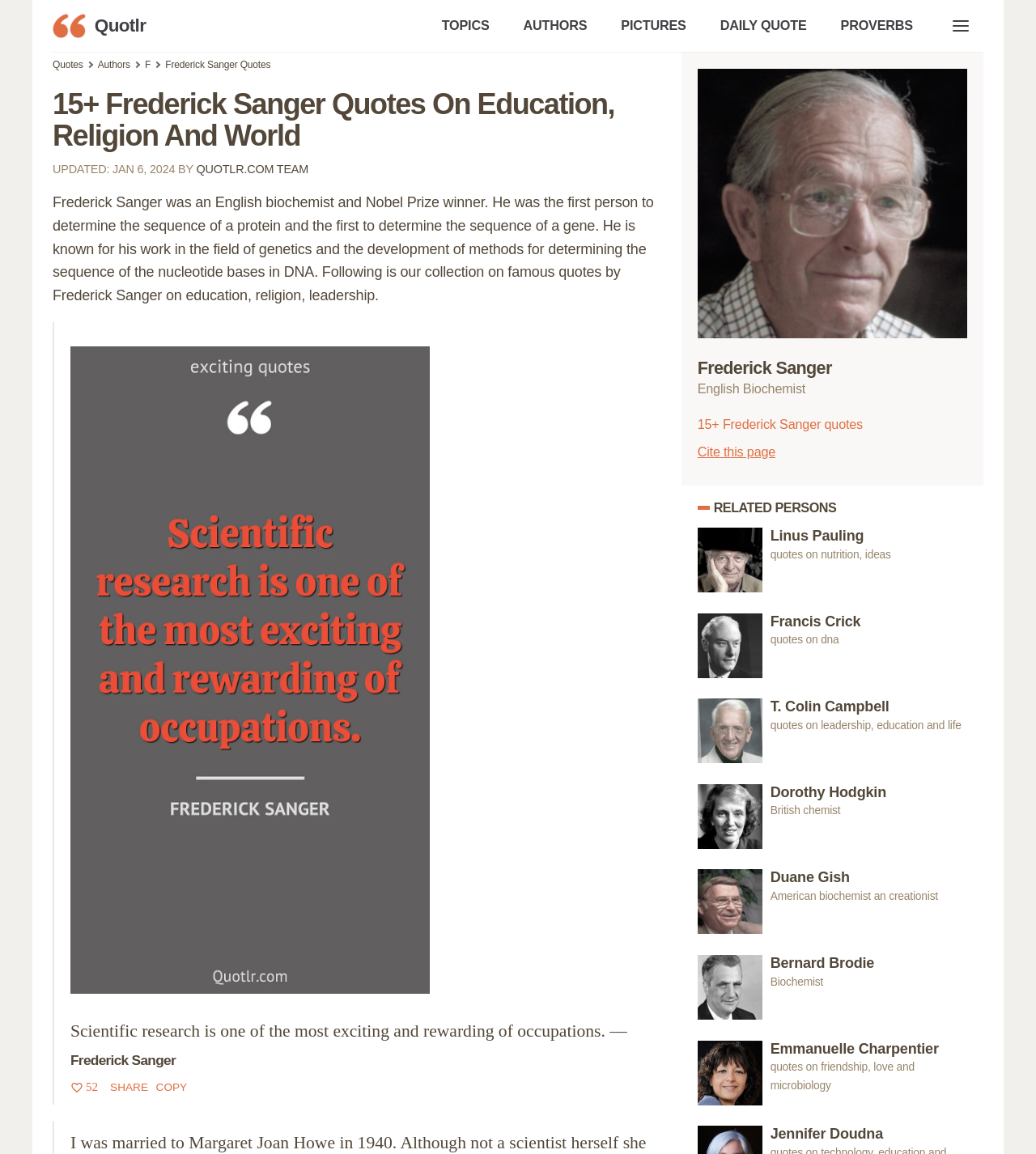Can you identify the bounding box coordinates of the clickable region needed to carry out this instruction: 'Click on the 'TOPICS' link'? The coordinates should be four float numbers within the range of 0 to 1, stated as [left, top, right, bottom].

[0.425, 0.0, 0.489, 0.045]